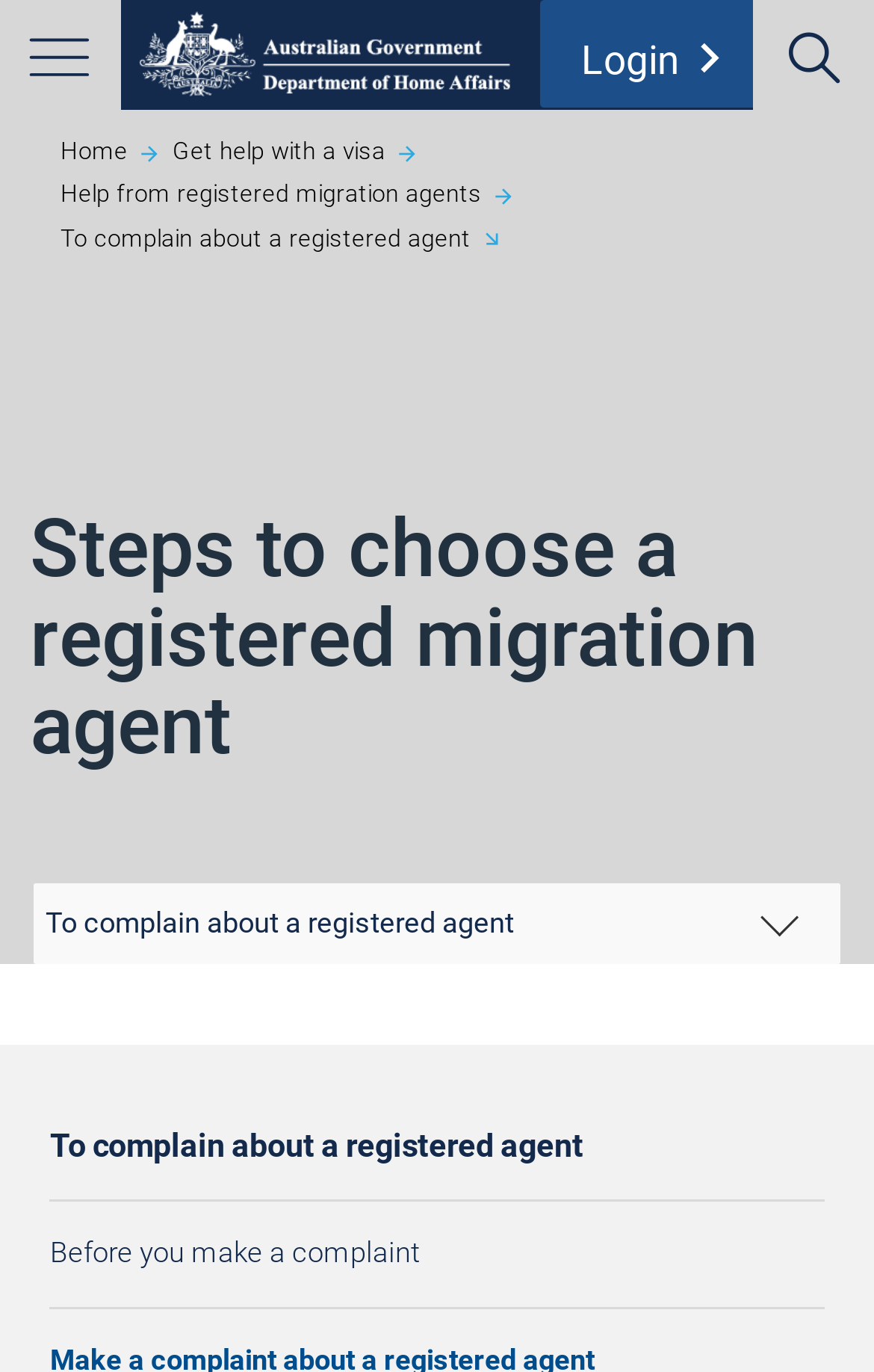Please identify the bounding box coordinates of the element I need to click to follow this instruction: "Click the menu button".

[0.0, 0.0, 0.138, 0.081]